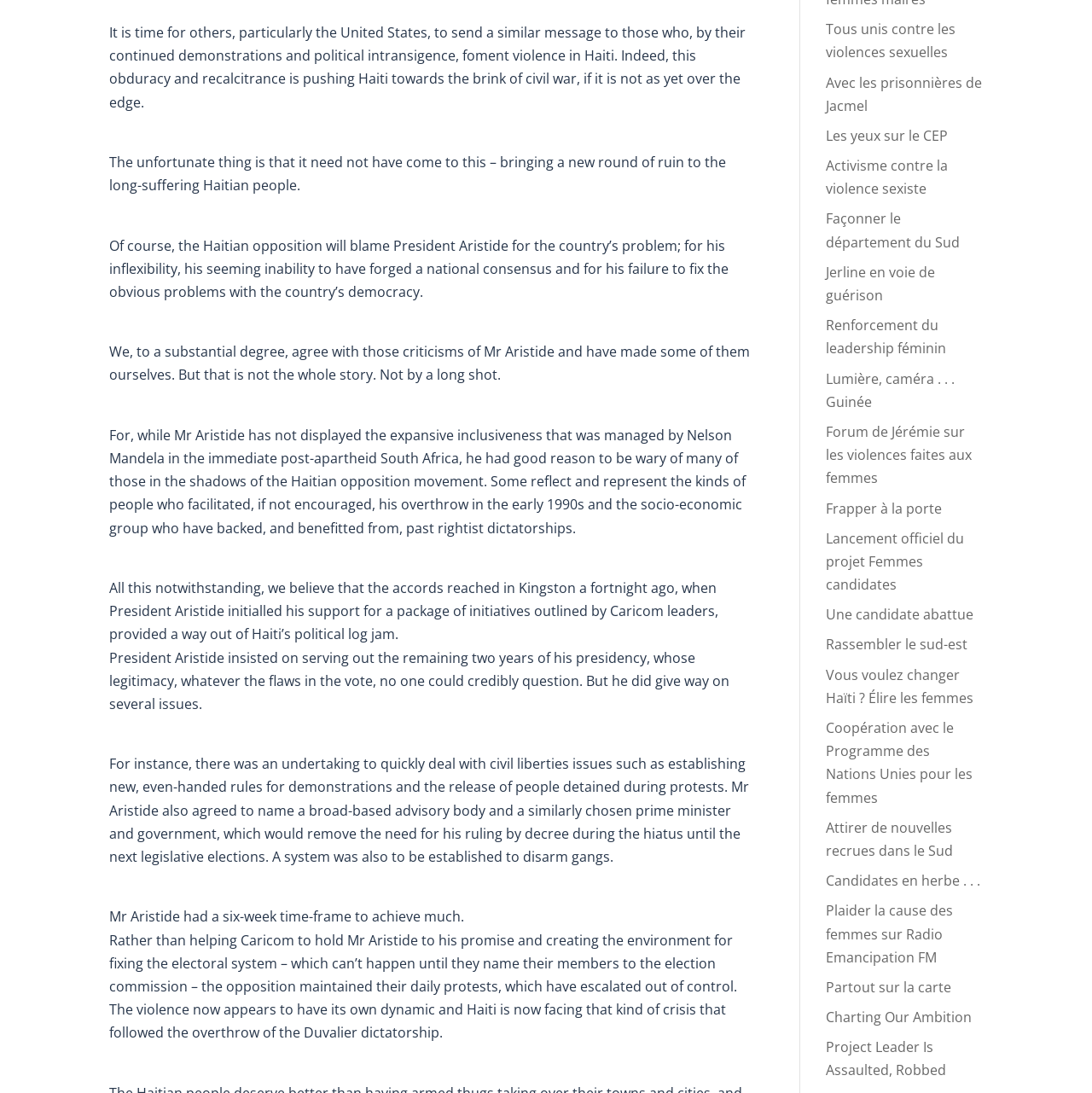Locate the bounding box coordinates of the UI element described by: "Renforcement du leadership féminin". The bounding box coordinates should consist of four float numbers between 0 and 1, i.e., [left, top, right, bottom].

[0.756, 0.289, 0.867, 0.327]